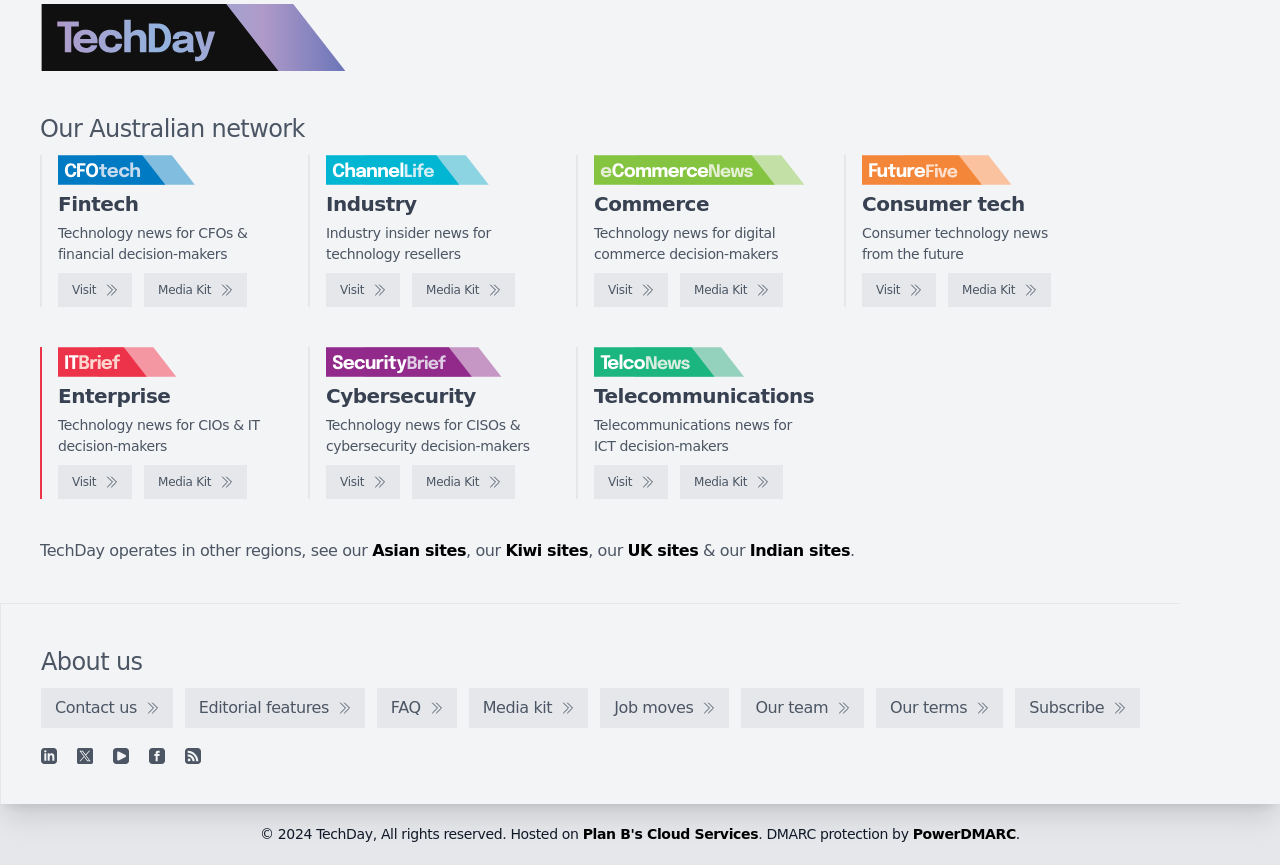Determine the bounding box coordinates of the clickable region to follow the instruction: "Go to eCommerceNews".

[0.464, 0.316, 0.522, 0.355]